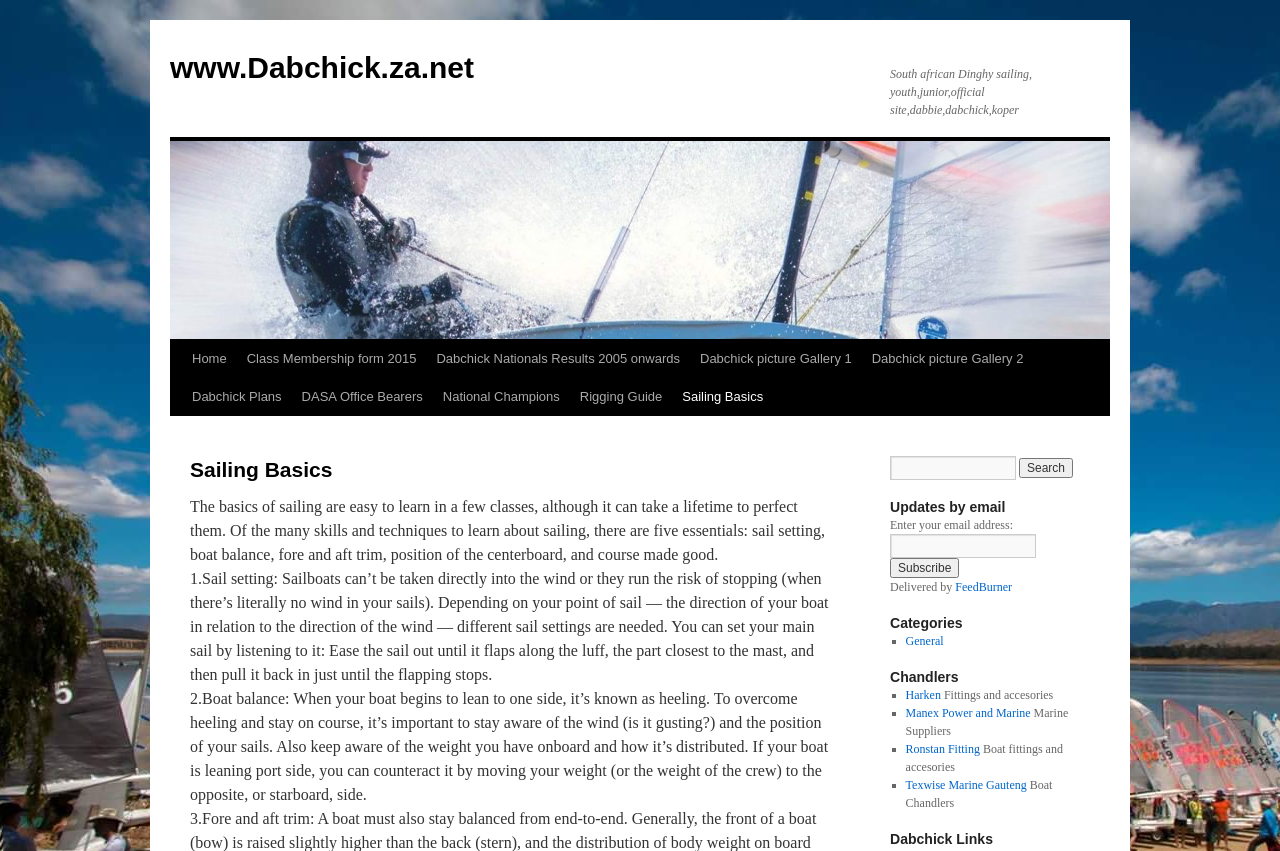What is the first link on the webpage?
Please interpret the details in the image and answer the question thoroughly.

The first link on the webpage is 'www.Dabchick.za.net' which is located at the top left corner of the webpage with a bounding box coordinate of [0.133, 0.06, 0.37, 0.099].